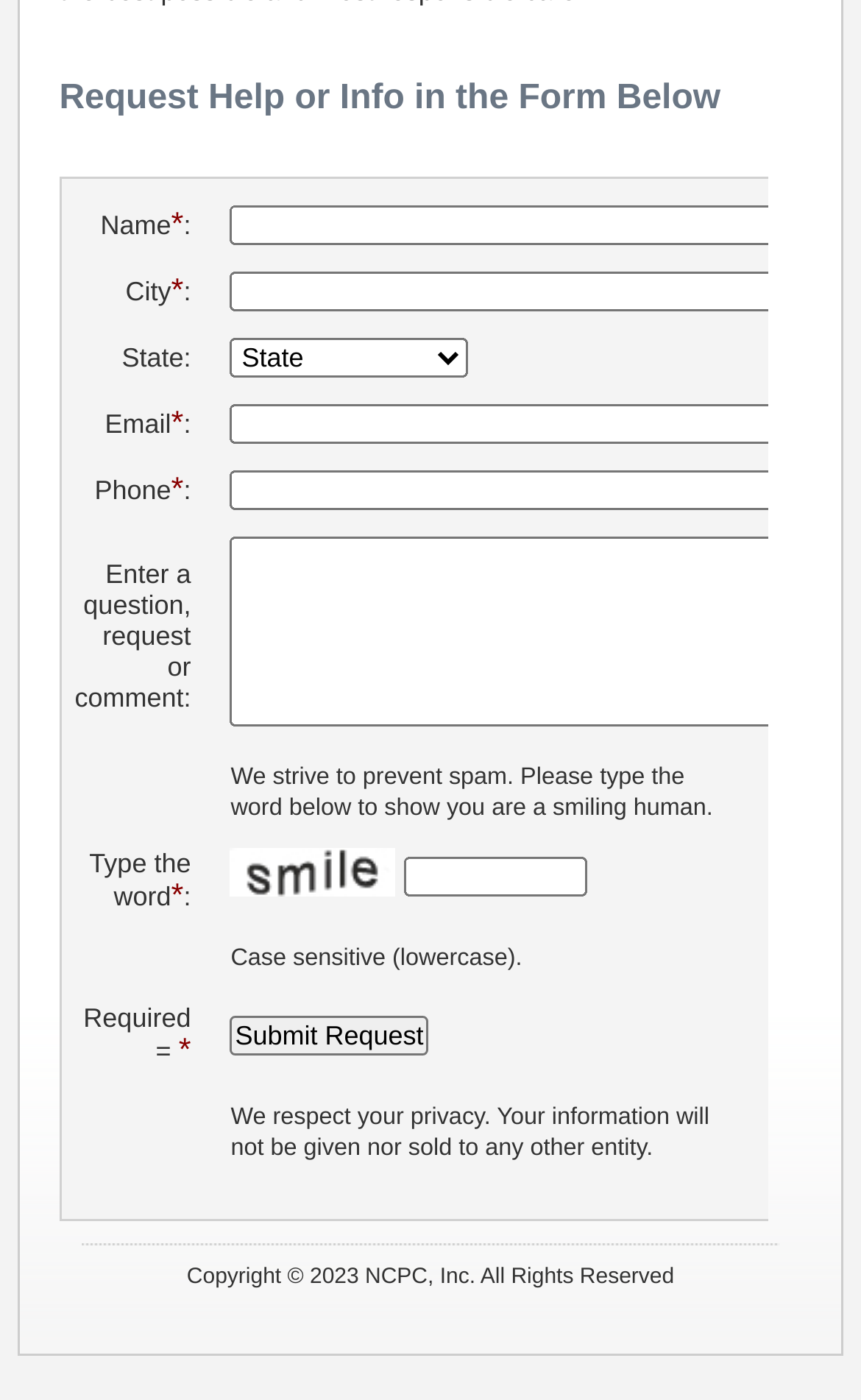Determine the bounding box coordinates for the UI element with the following description: "name="City"". The coordinates should be four float numbers between 0 and 1, represented as [left, top, right, bottom].

[0.268, 0.195, 0.935, 0.223]